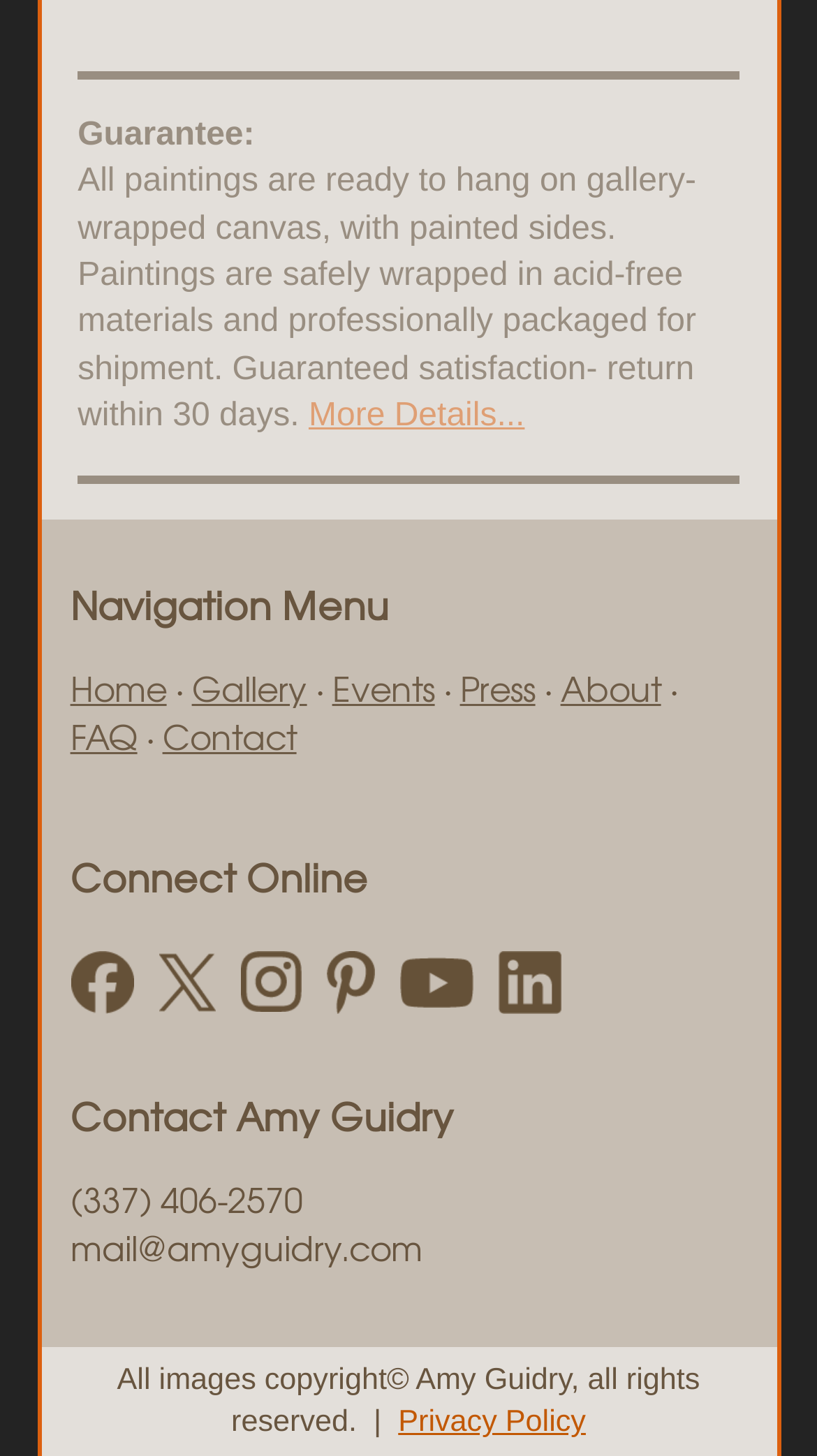Please find the bounding box coordinates of the element that needs to be clicked to perform the following instruction: "View 'More Details...' about guarantee". The bounding box coordinates should be four float numbers between 0 and 1, represented as [left, top, right, bottom].

[0.378, 0.274, 0.642, 0.298]